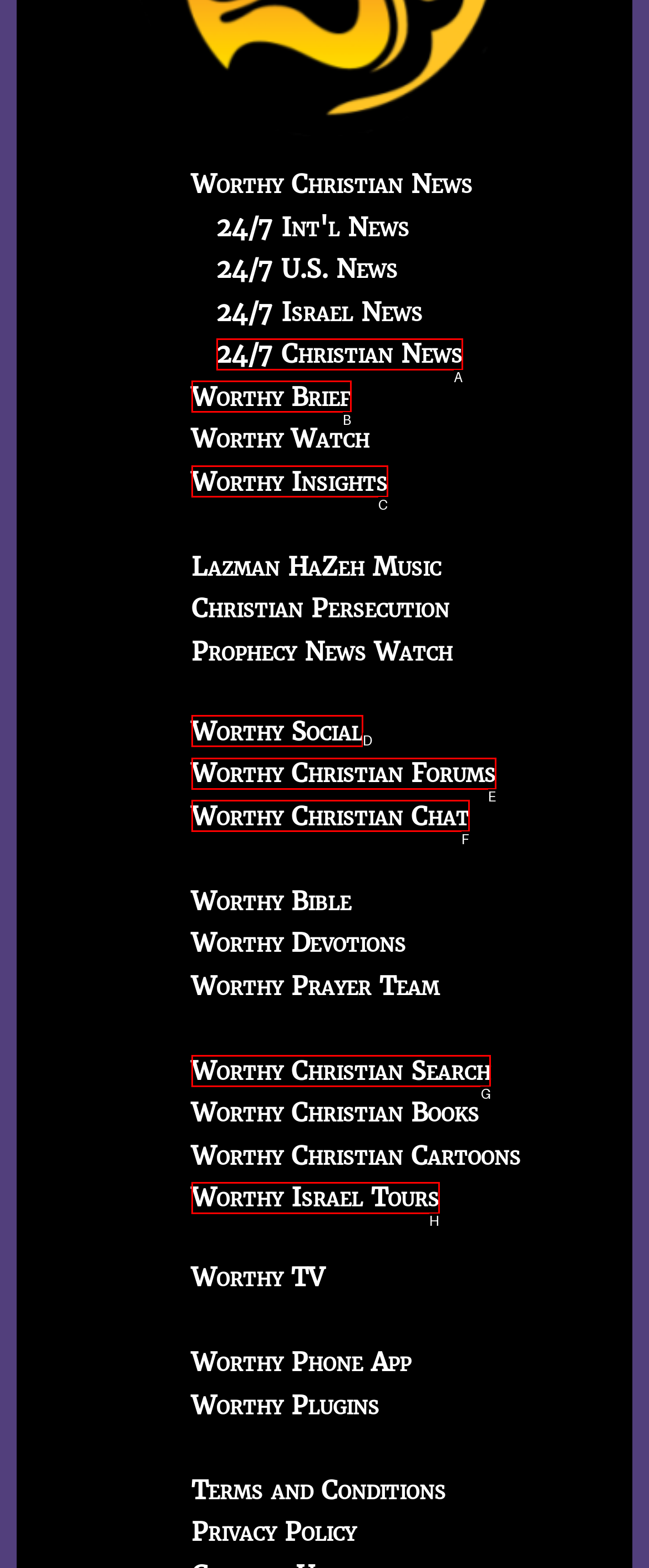Tell me which letter corresponds to the UI element that should be clicked to fulfill this instruction: Search with Worthy Christian Search
Answer using the letter of the chosen option directly.

G